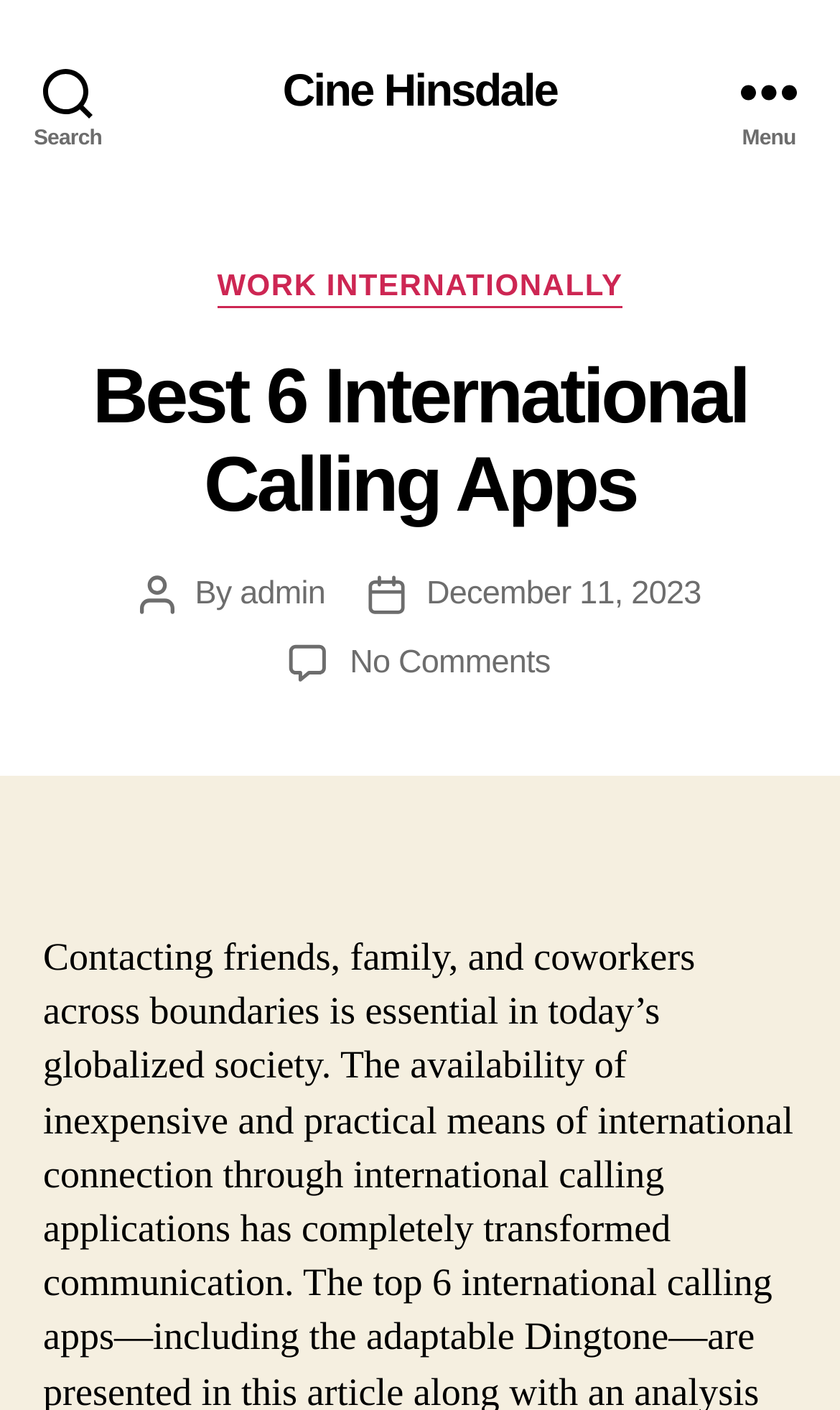Locate the bounding box of the UI element based on this description: "admin". Provide four float numbers between 0 and 1 as [left, top, right, bottom].

[0.286, 0.407, 0.387, 0.433]